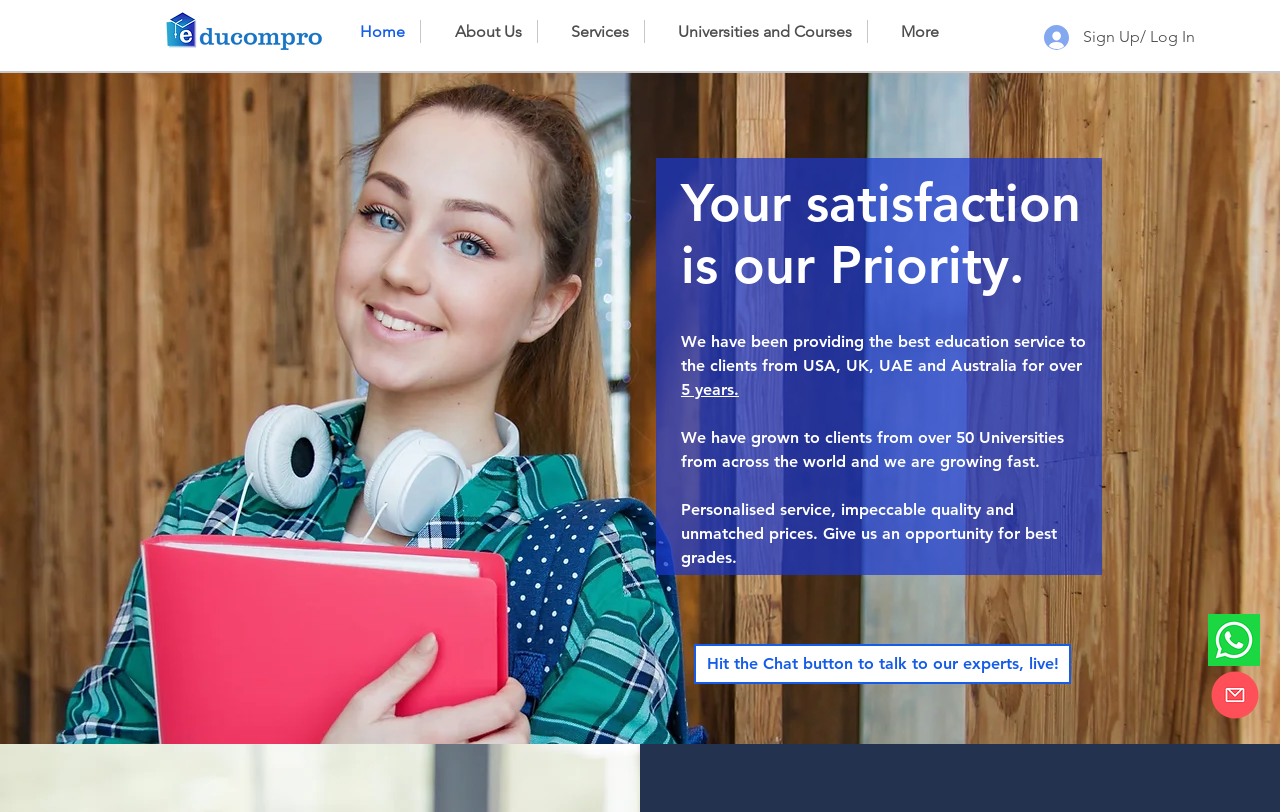Based on the image, provide a detailed response to the question:
How can users contact the website directly?

The website provides a way for users to contact them directly through Whatsapp, as indicated by the generic element 'Contact us directly through Whatsapp.' and the Whatsapp icon link.